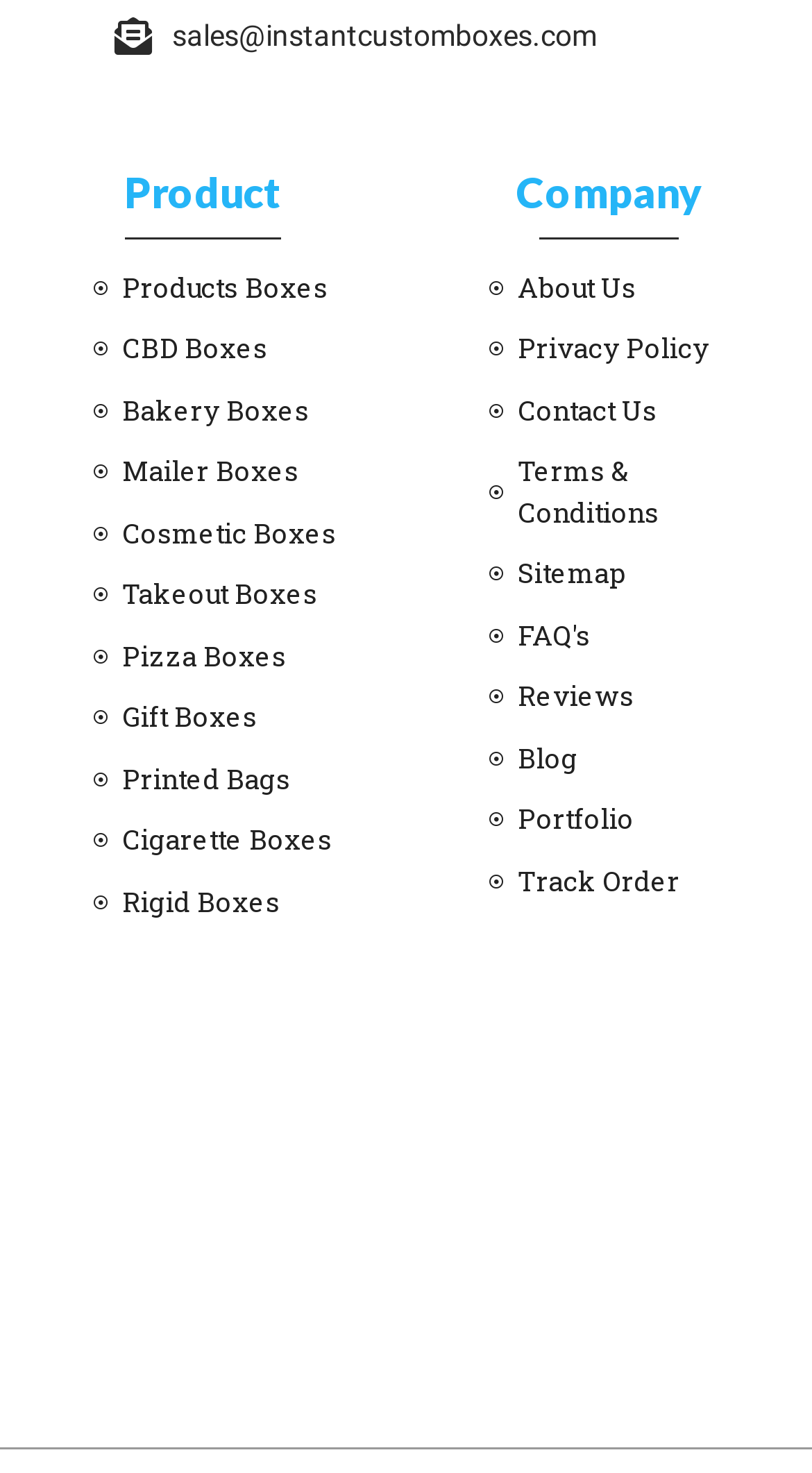Find the bounding box coordinates of the element to click in order to complete the given instruction: "Open Google App."

[0.223, 0.655, 0.777, 0.761]